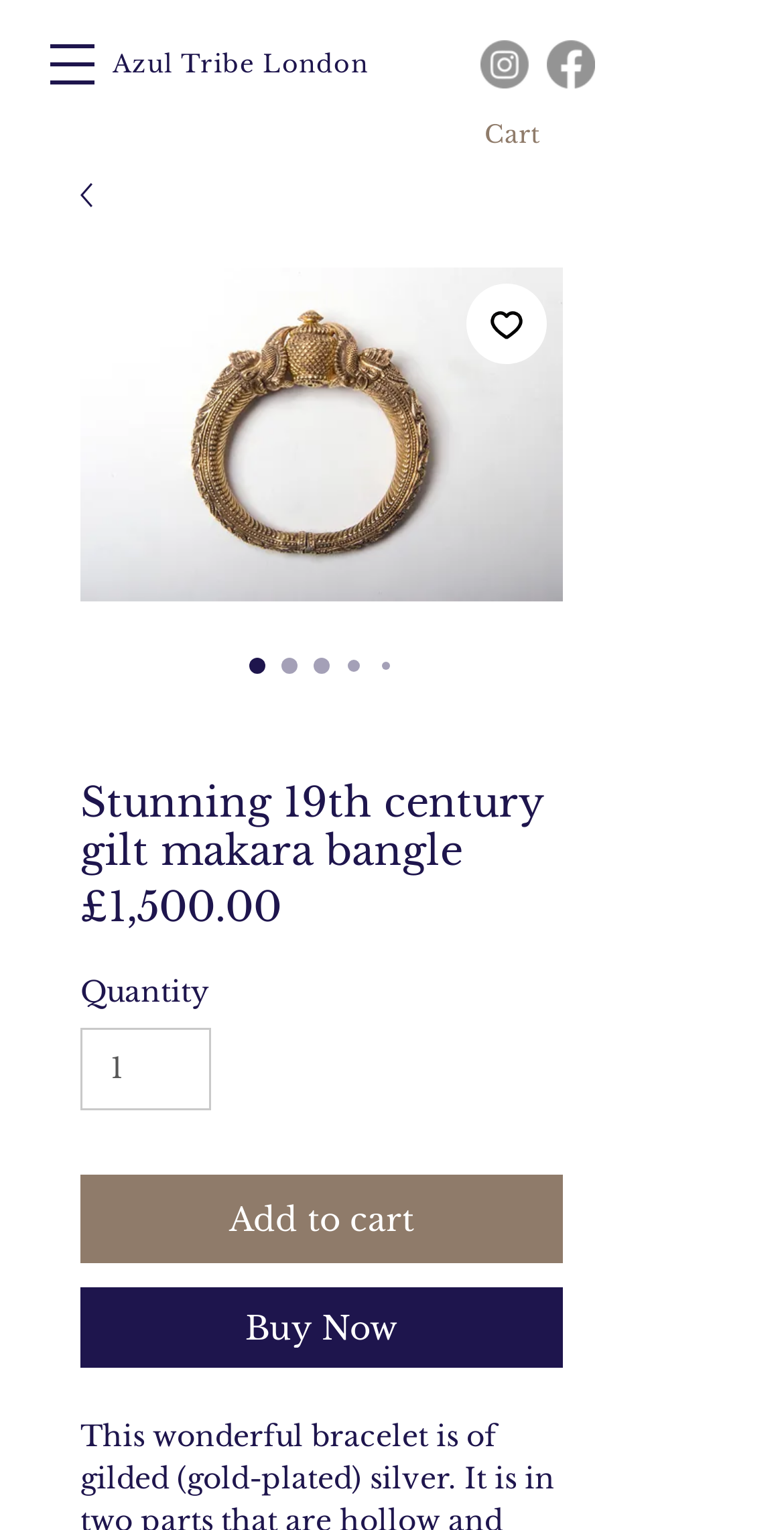Using the provided element description: "older posts", determine the bounding box coordinates of the corresponding UI element in the screenshot.

None